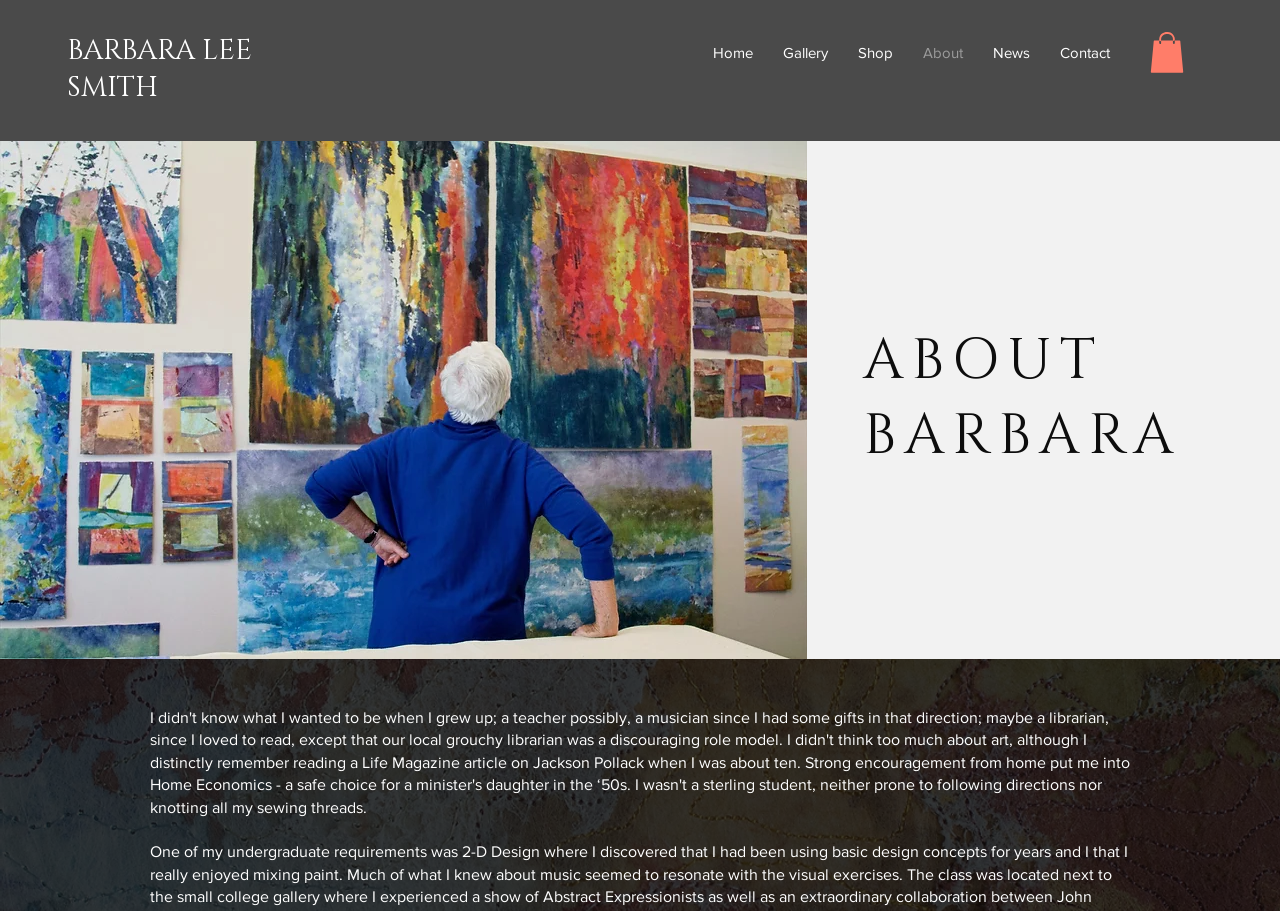Please answer the following question using a single word or phrase: 
Is there a search button on the webpage?

Yes